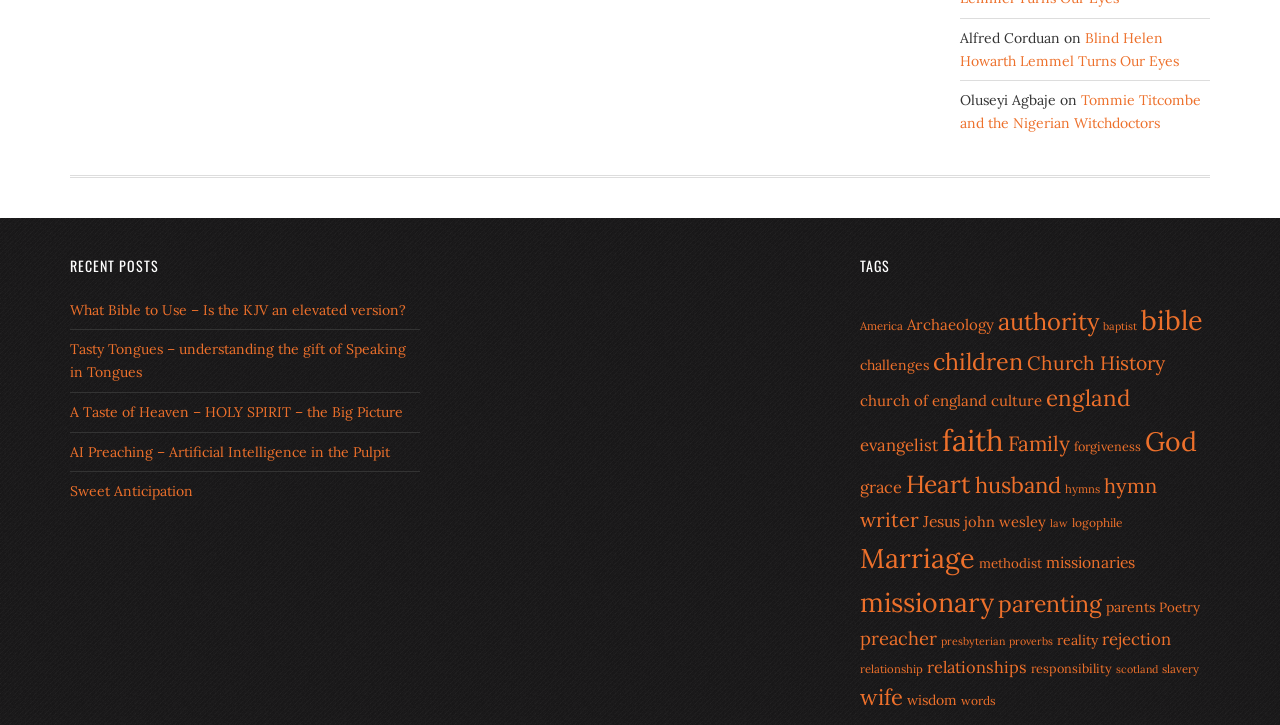How many tags are listed on the webpage?
Please use the visual content to give a single word or phrase answer.

43